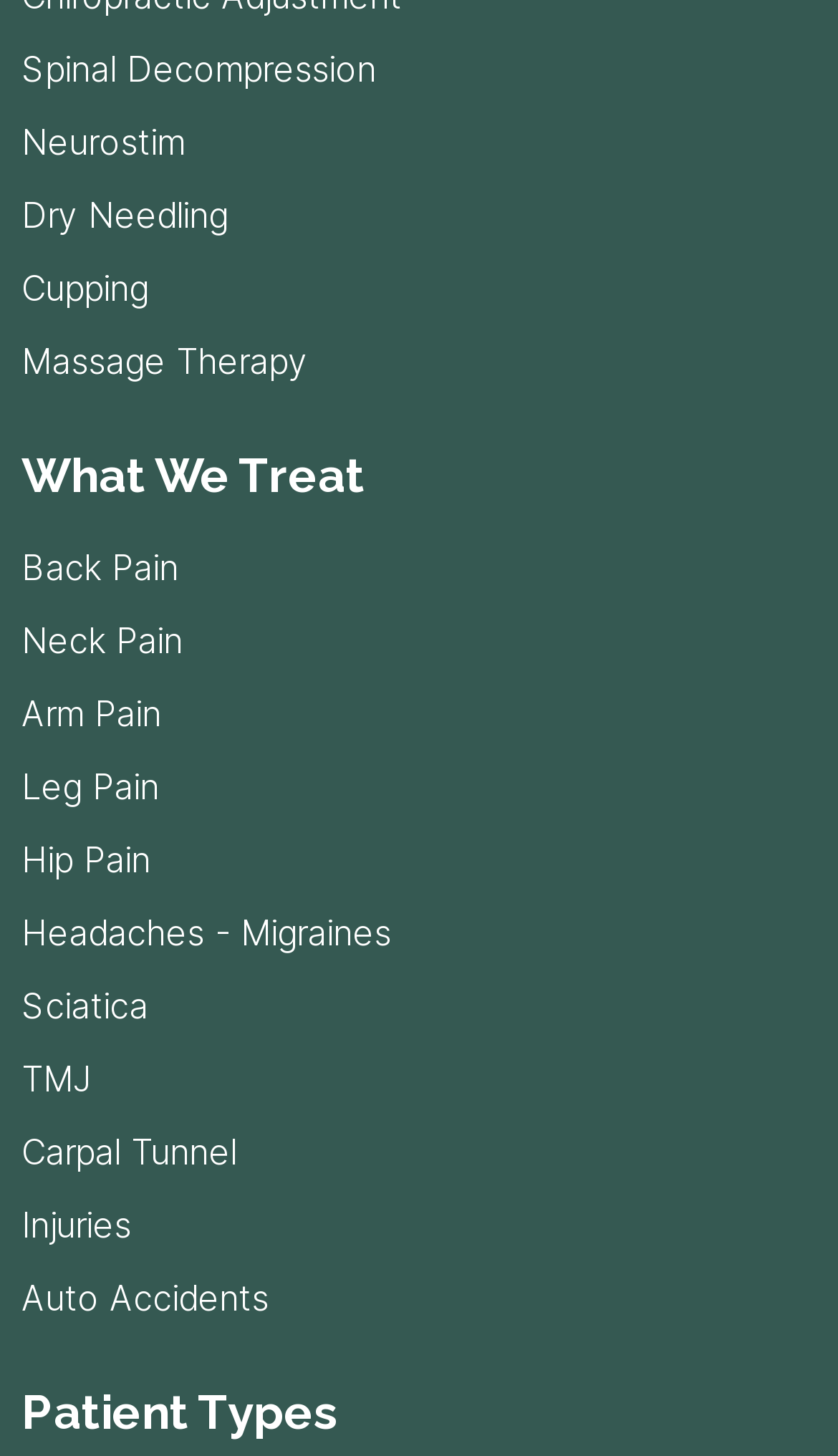What is the last patient type listed? Analyze the screenshot and reply with just one word or a short phrase.

Auto Accidents